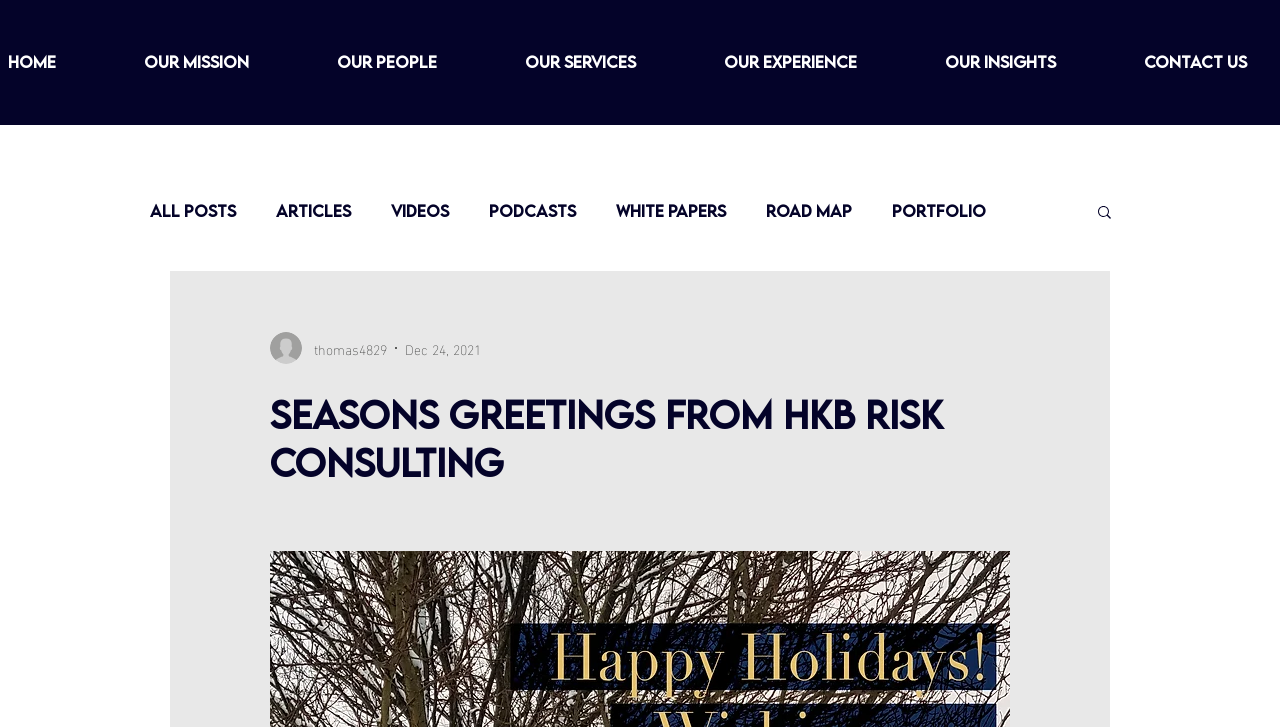When was the current post published?
Using the image, give a concise answer in the form of a single word or short phrase.

Dec 24, 2021